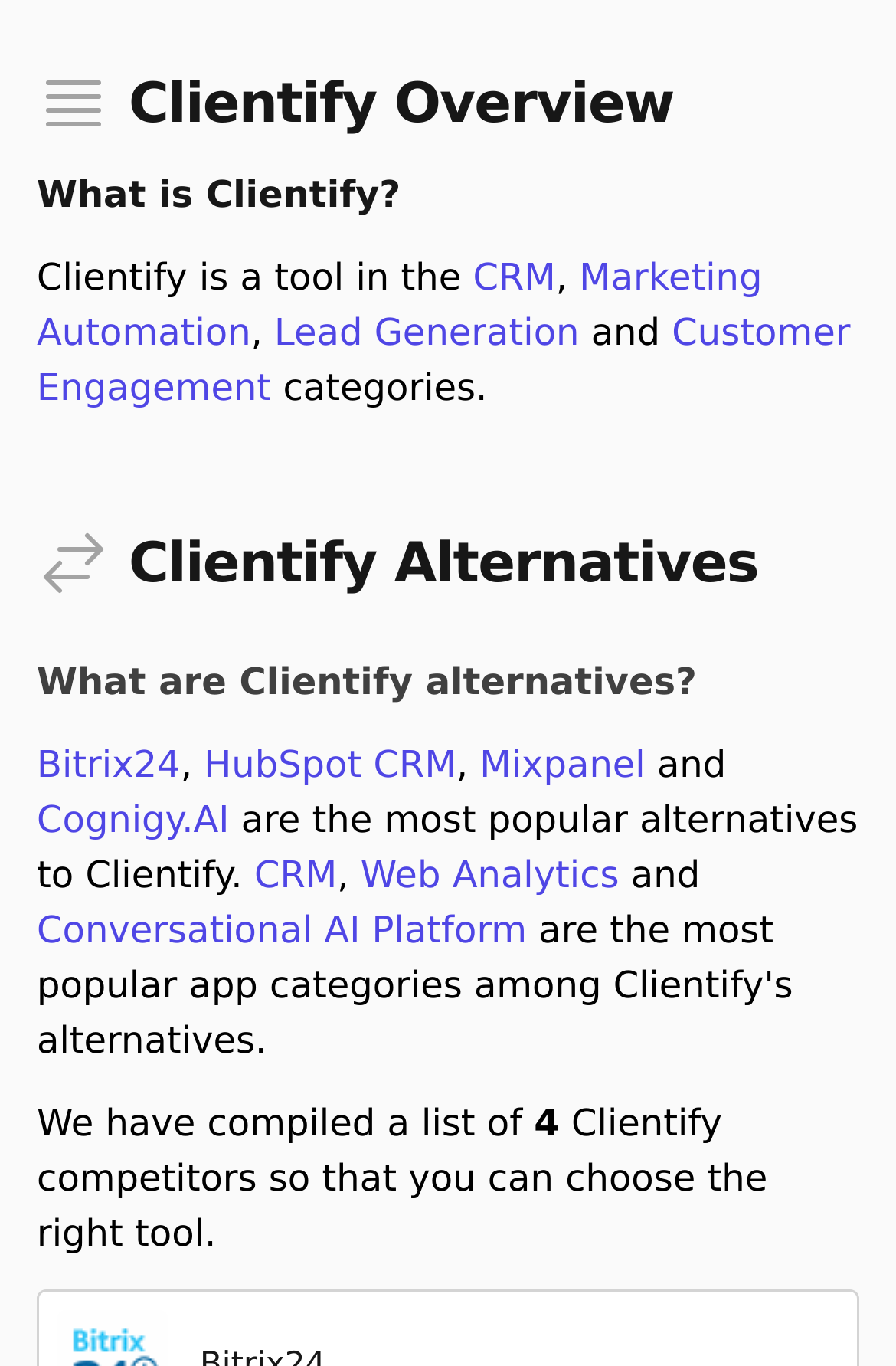Give a short answer using one word or phrase for the question:
What categories does HubSpot CRM belong to?

CRM